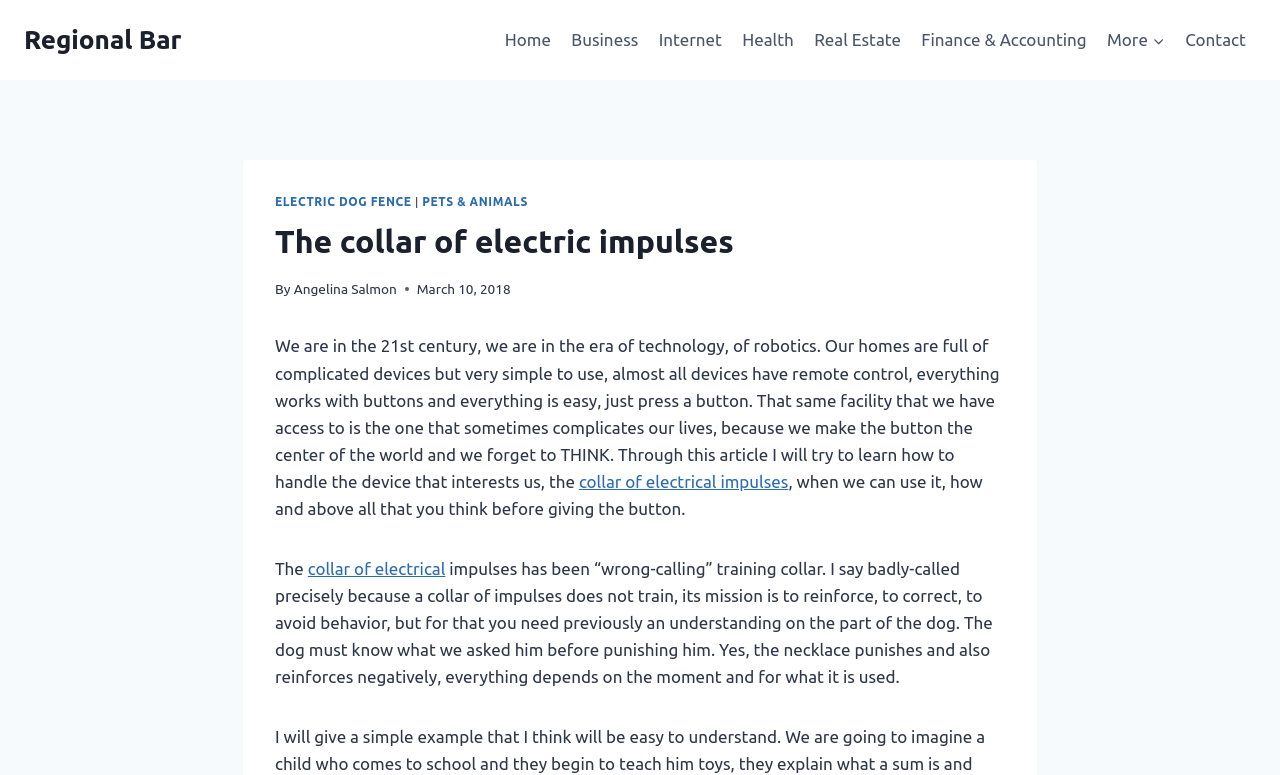Based on the element description: "MoreExpand", identify the UI element and provide its bounding box coordinates. Use four float numbers between 0 and 1, [left, top, right, bottom].

[0.857, 0.021, 0.918, 0.082]